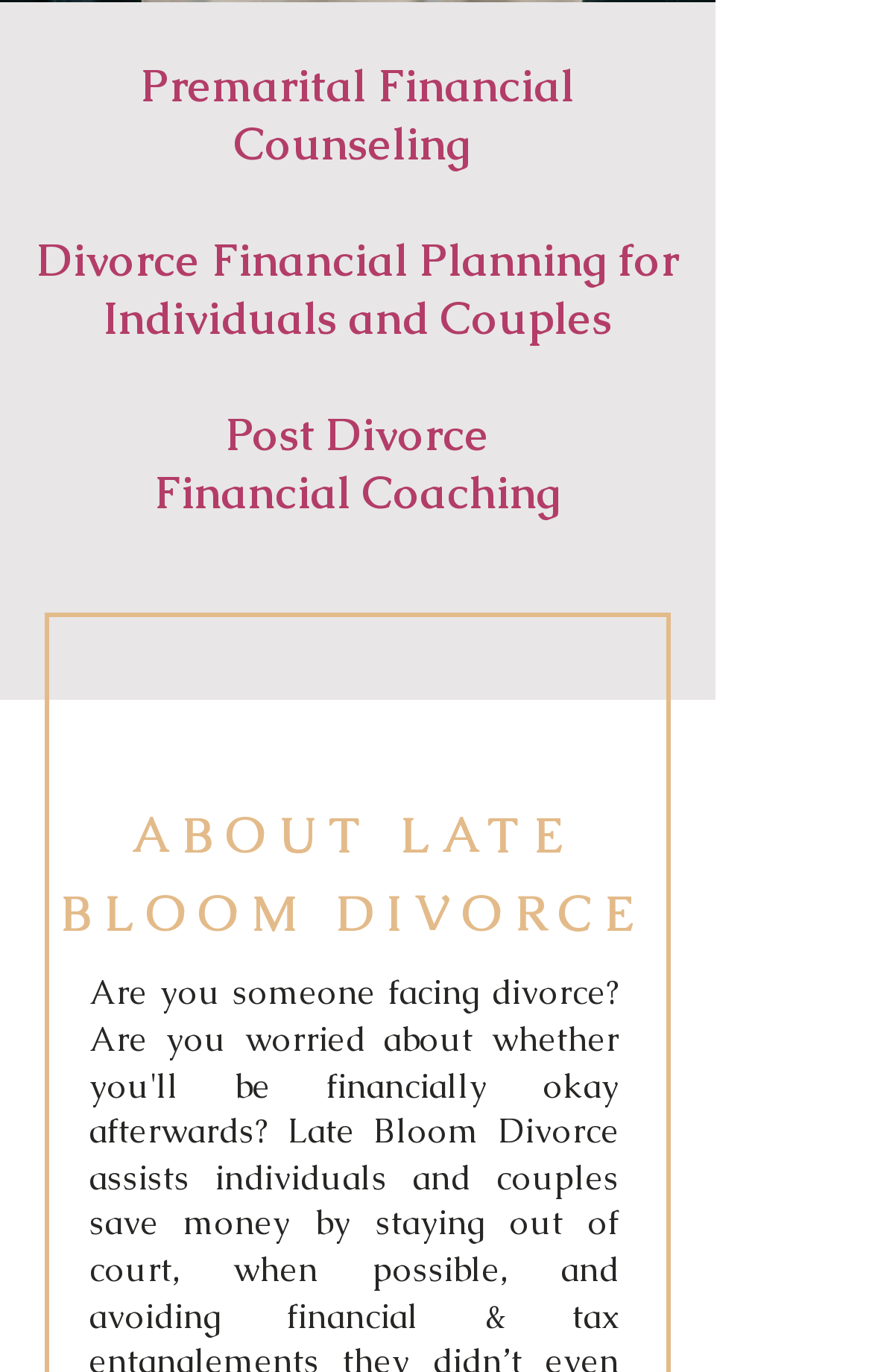Calculate the bounding box coordinates of the UI element given the description: "ABOUT LATE BLOOM DIVORCE".

[0.07, 0.59, 0.74, 0.685]